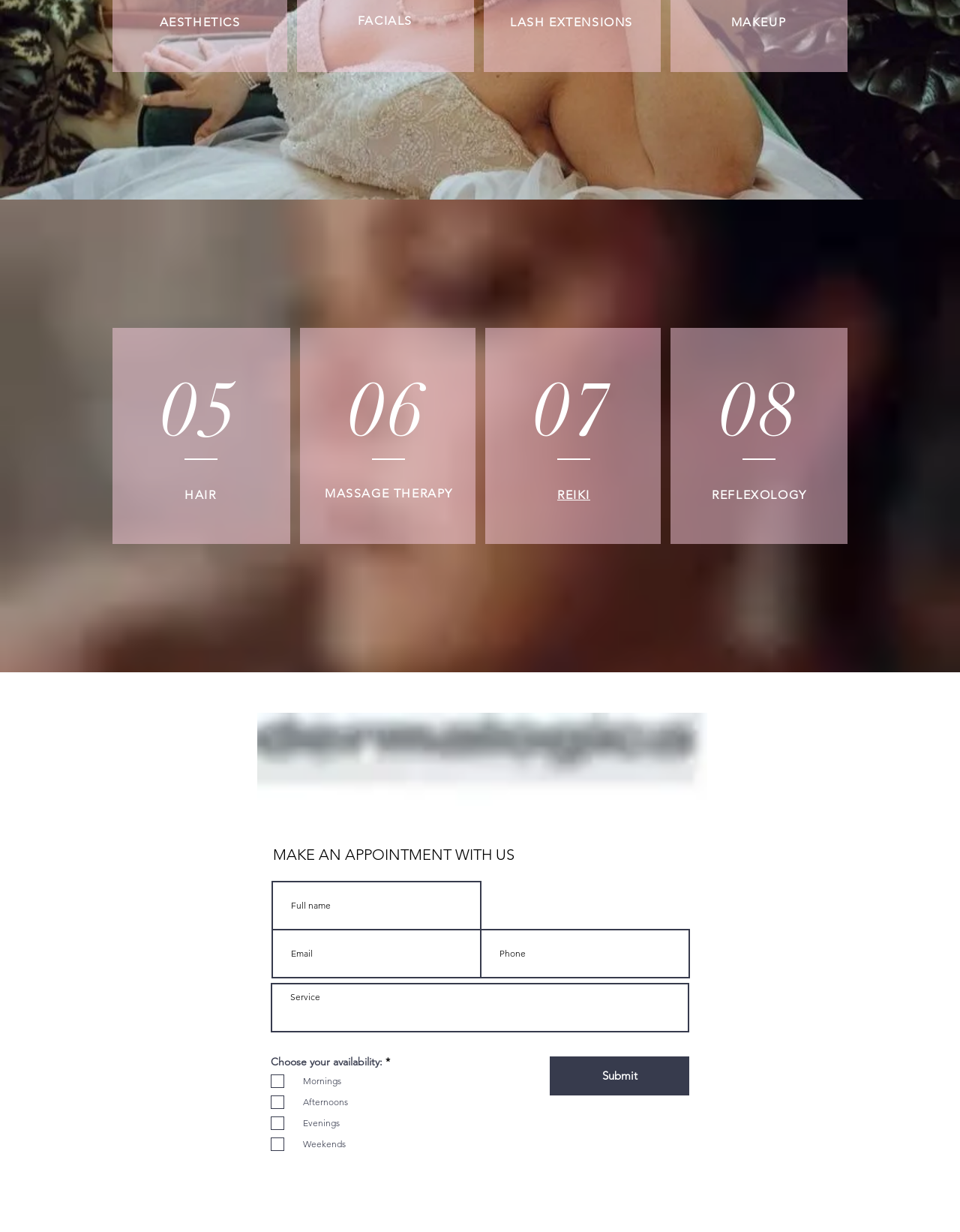Please respond in a single word or phrase: 
What is the purpose of the form on the webpage?

Make an appointment